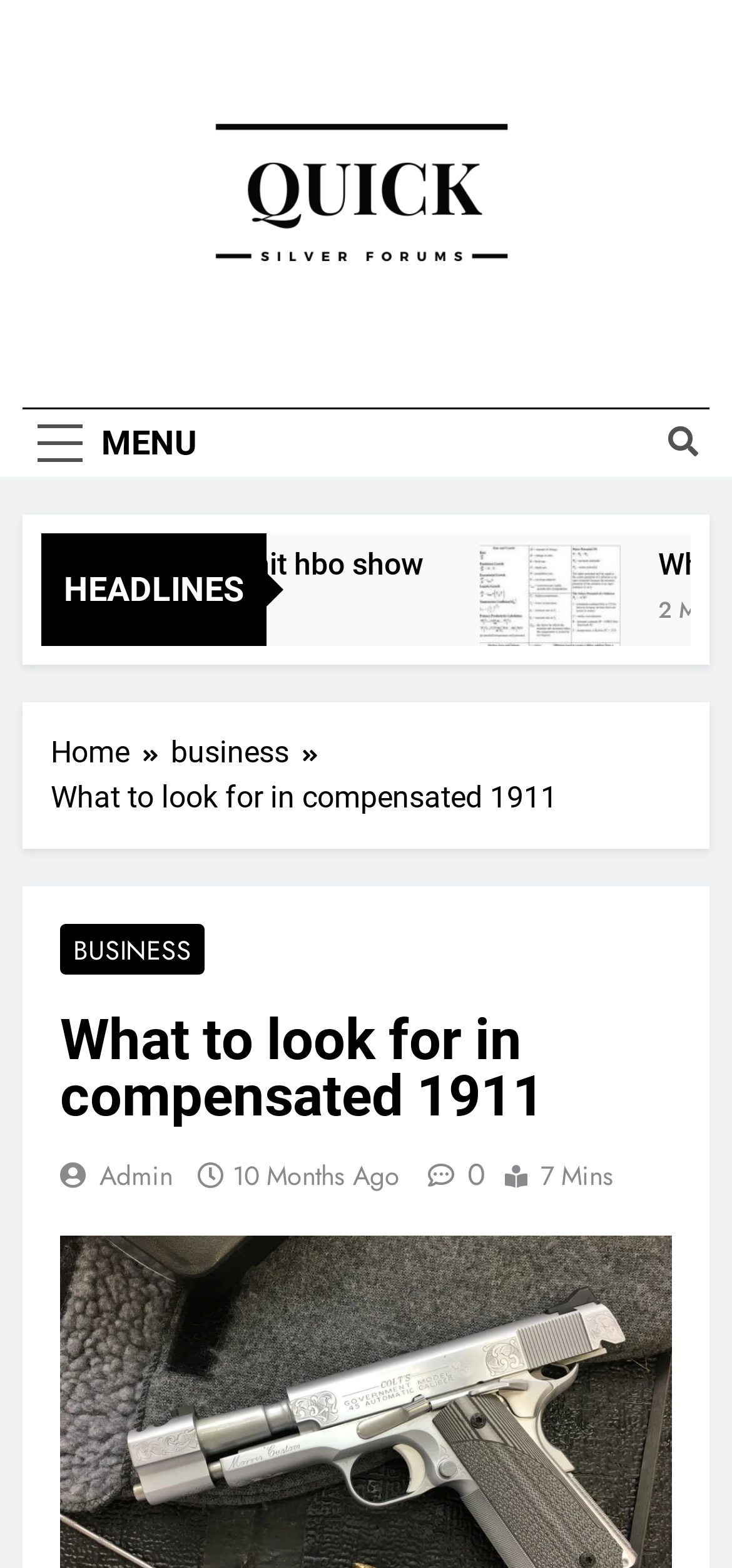Can you specify the bounding box coordinates of the area that needs to be clicked to fulfill the following instruction: "Click the Quick Silver Forums logo"?

[0.244, 0.066, 0.756, 0.194]